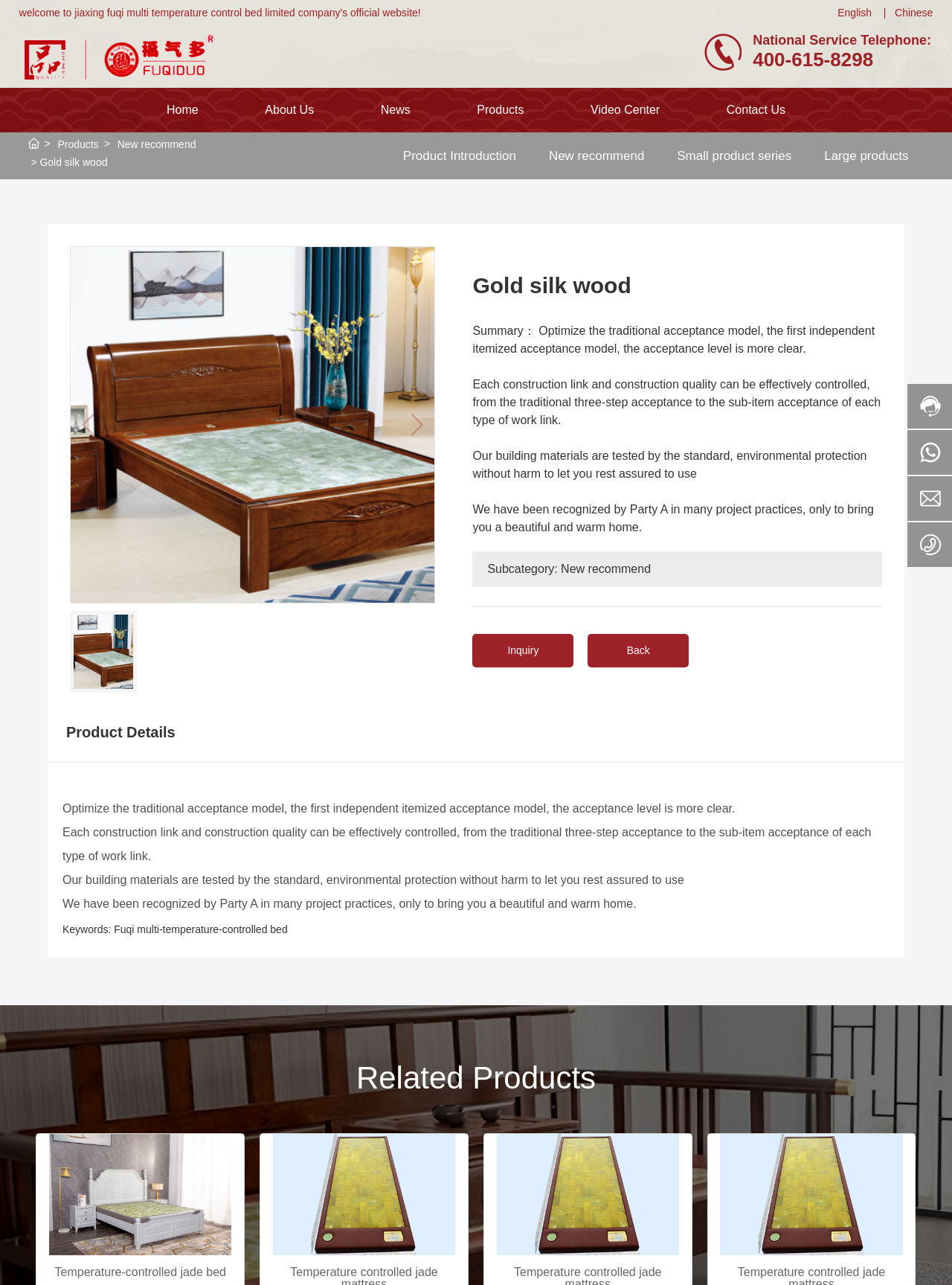Provide the bounding box coordinates of the section that needs to be clicked to accomplish the following instruction: "View related products."

[0.374, 0.825, 0.626, 0.852]